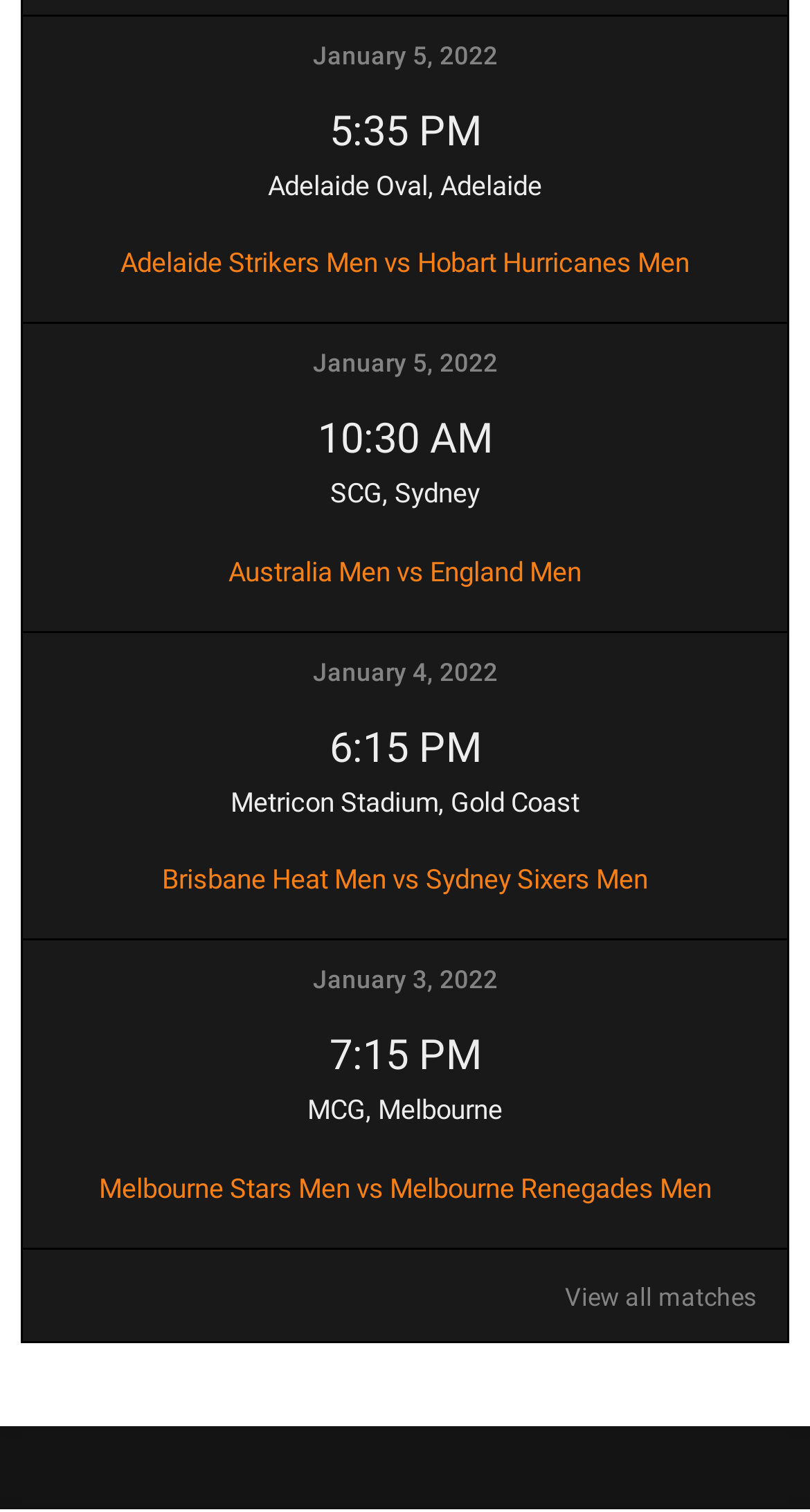Reply to the question with a single word or phrase:
How many matches are listed on this page?

4